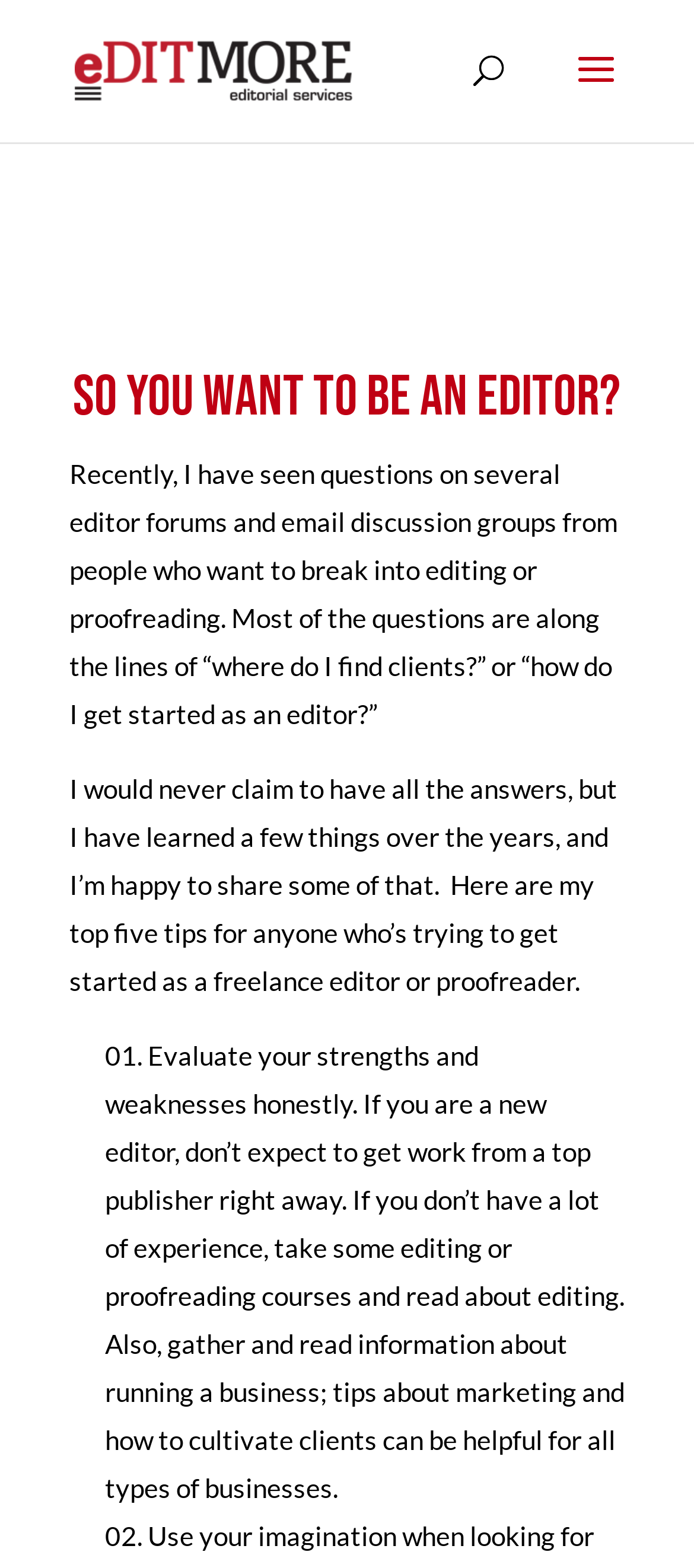Extract the bounding box coordinates for the UI element described as: "alt="eDITMORE"".

[0.108, 0.032, 0.508, 0.053]